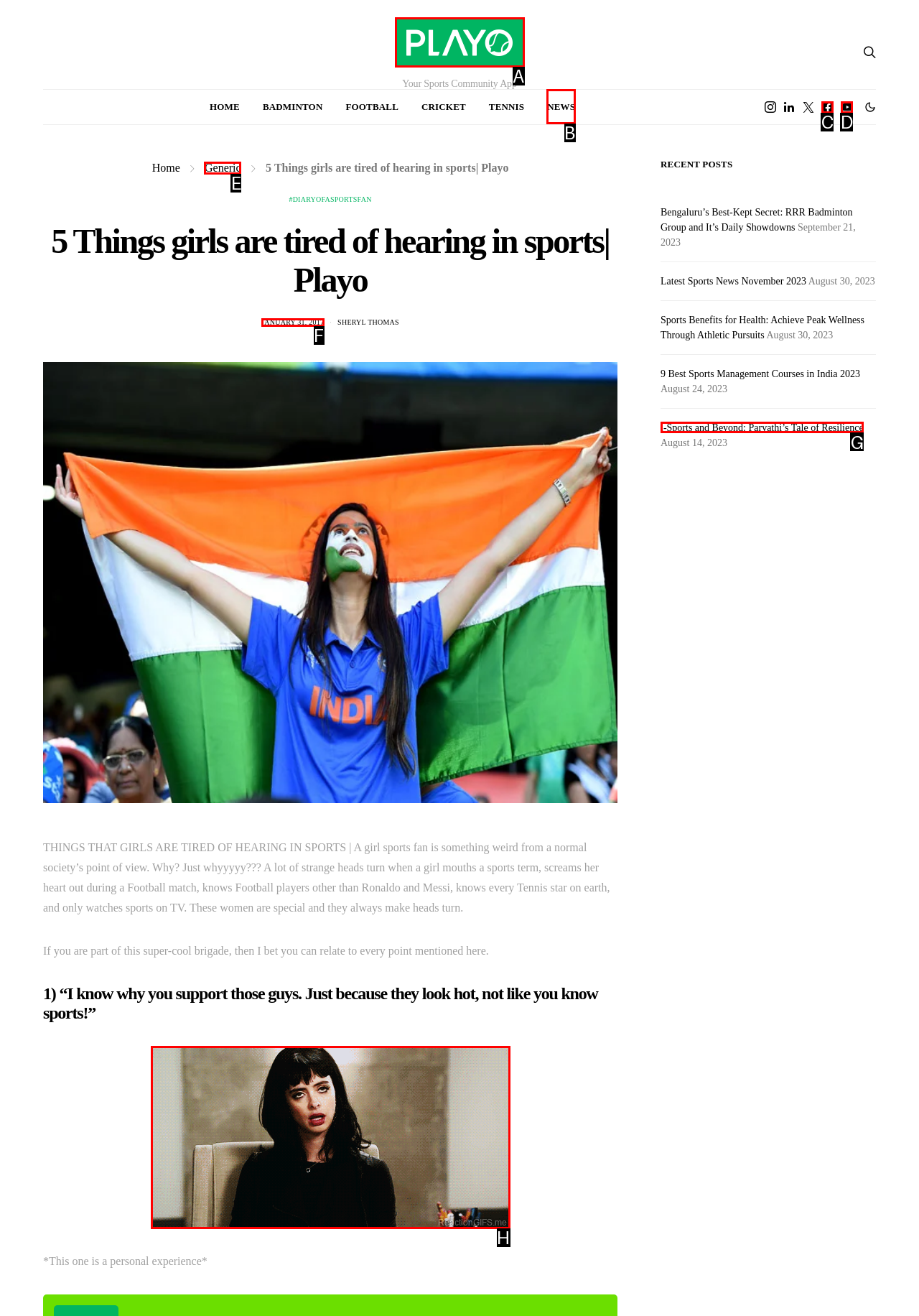What letter corresponds to the UI element to complete this task: Click on the 'NEWS' link
Answer directly with the letter.

B